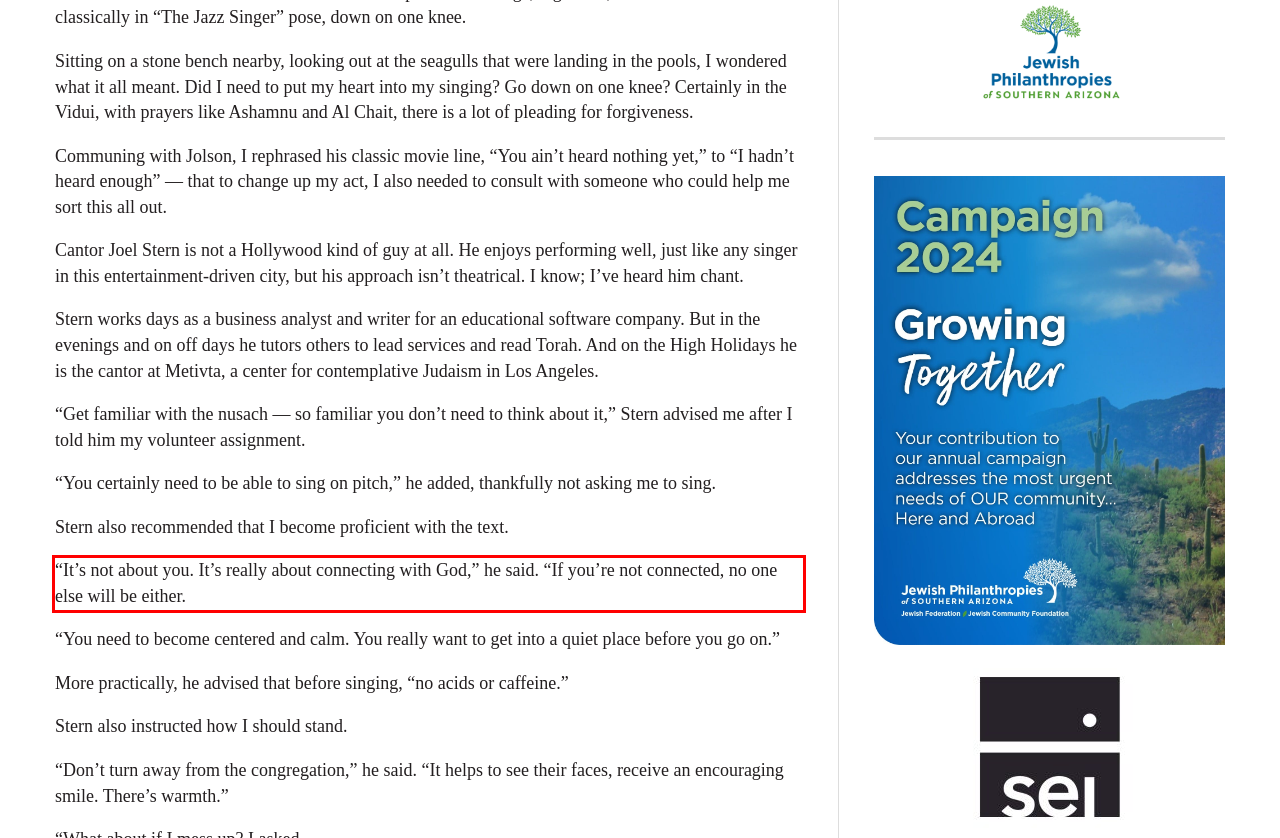In the screenshot of the webpage, find the red bounding box and perform OCR to obtain the text content restricted within this red bounding box.

“It’s not about you. It’s really about connecting with God,” he said. “If you’re not connected, no one else will be either.